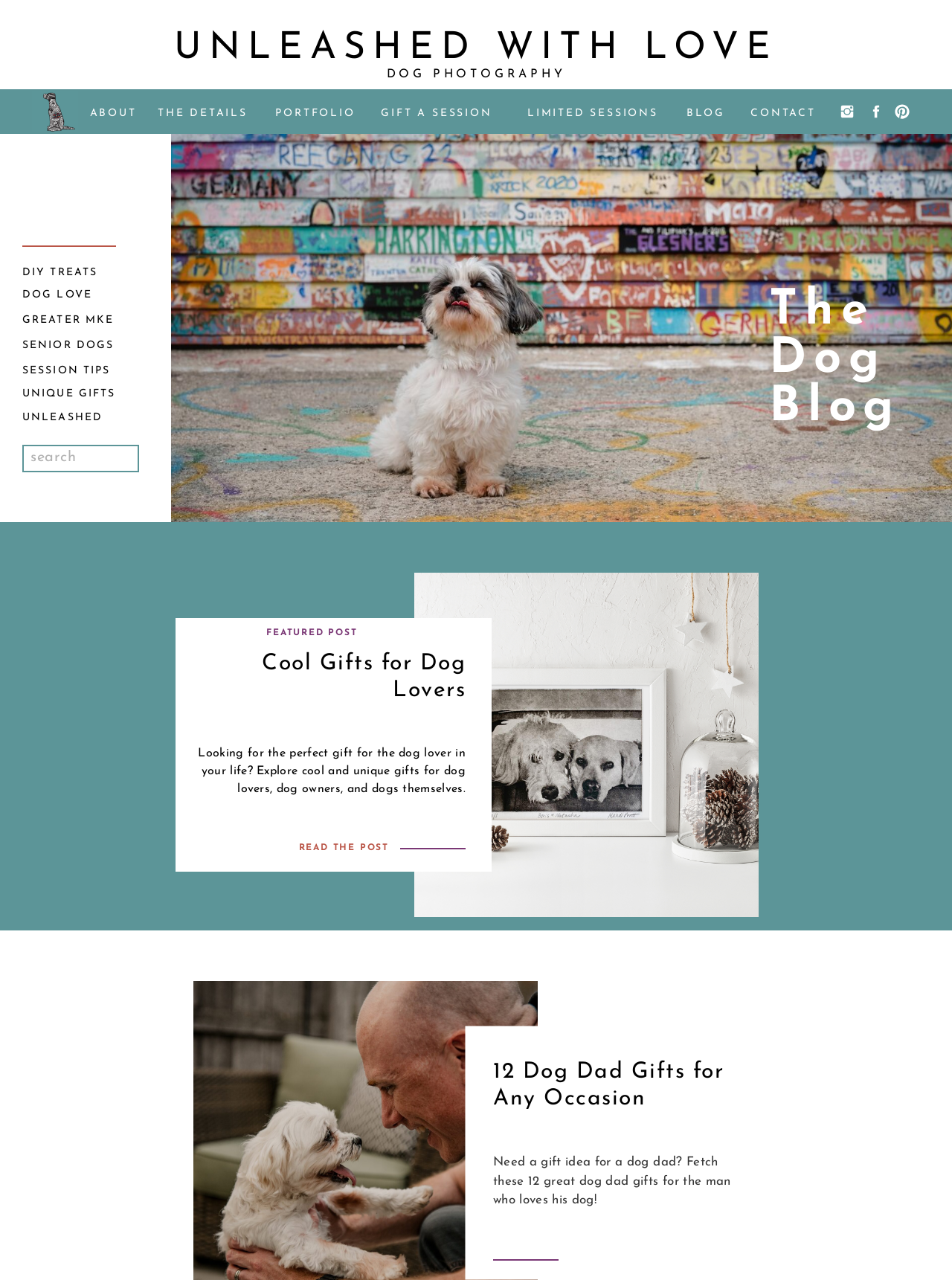From the details in the image, provide a thorough response to the question: What is the title of the featured post?

The title of the featured post can be found in the heading element, which says 'Cool Gifts for Dog Lovers', and is also linked to a separate webpage.